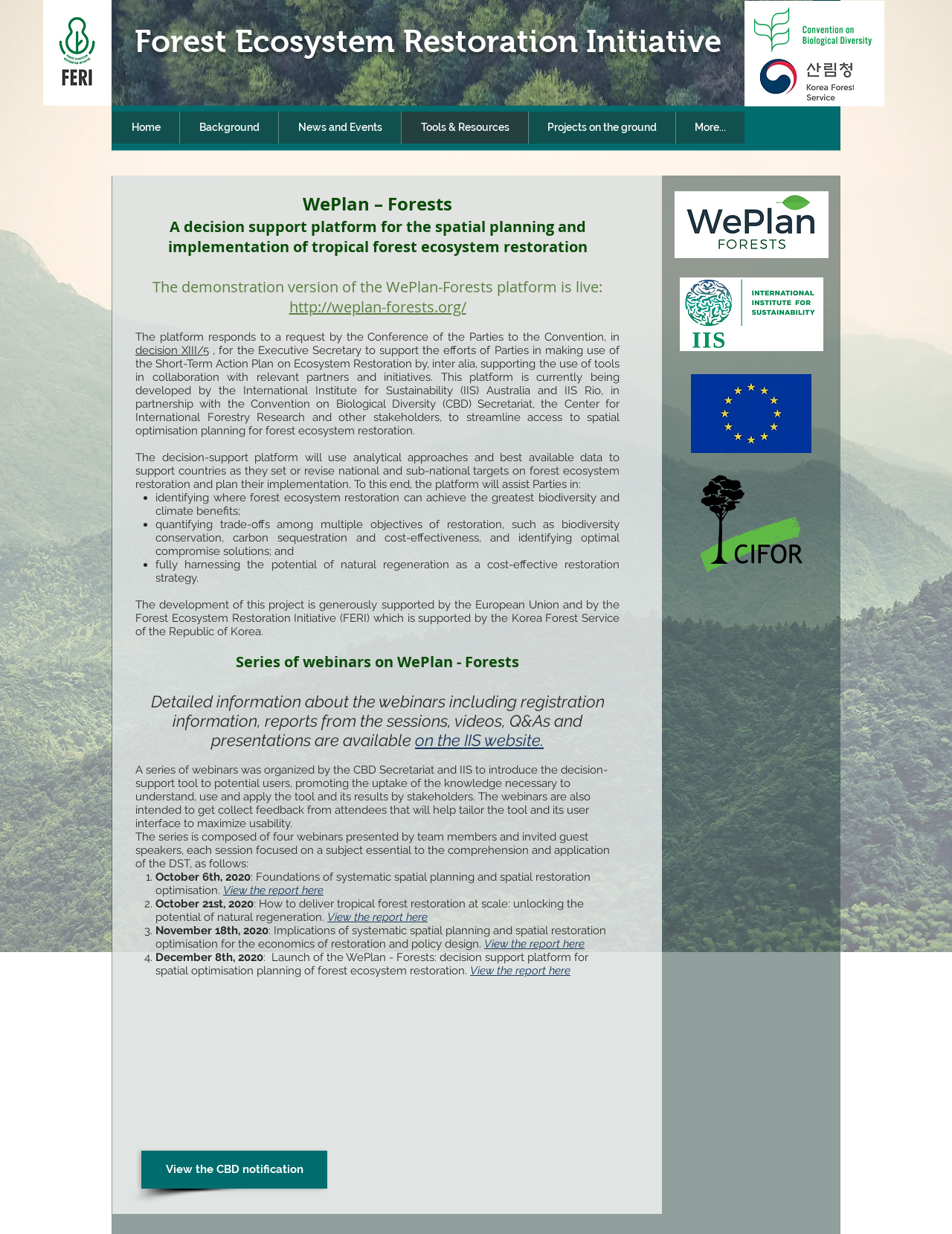Please predict the bounding box coordinates of the element's region where a click is necessary to complete the following instruction: "View the report of the first webinar". The coordinates should be represented by four float numbers between 0 and 1, i.e., [left, top, right, bottom].

[0.234, 0.716, 0.34, 0.727]